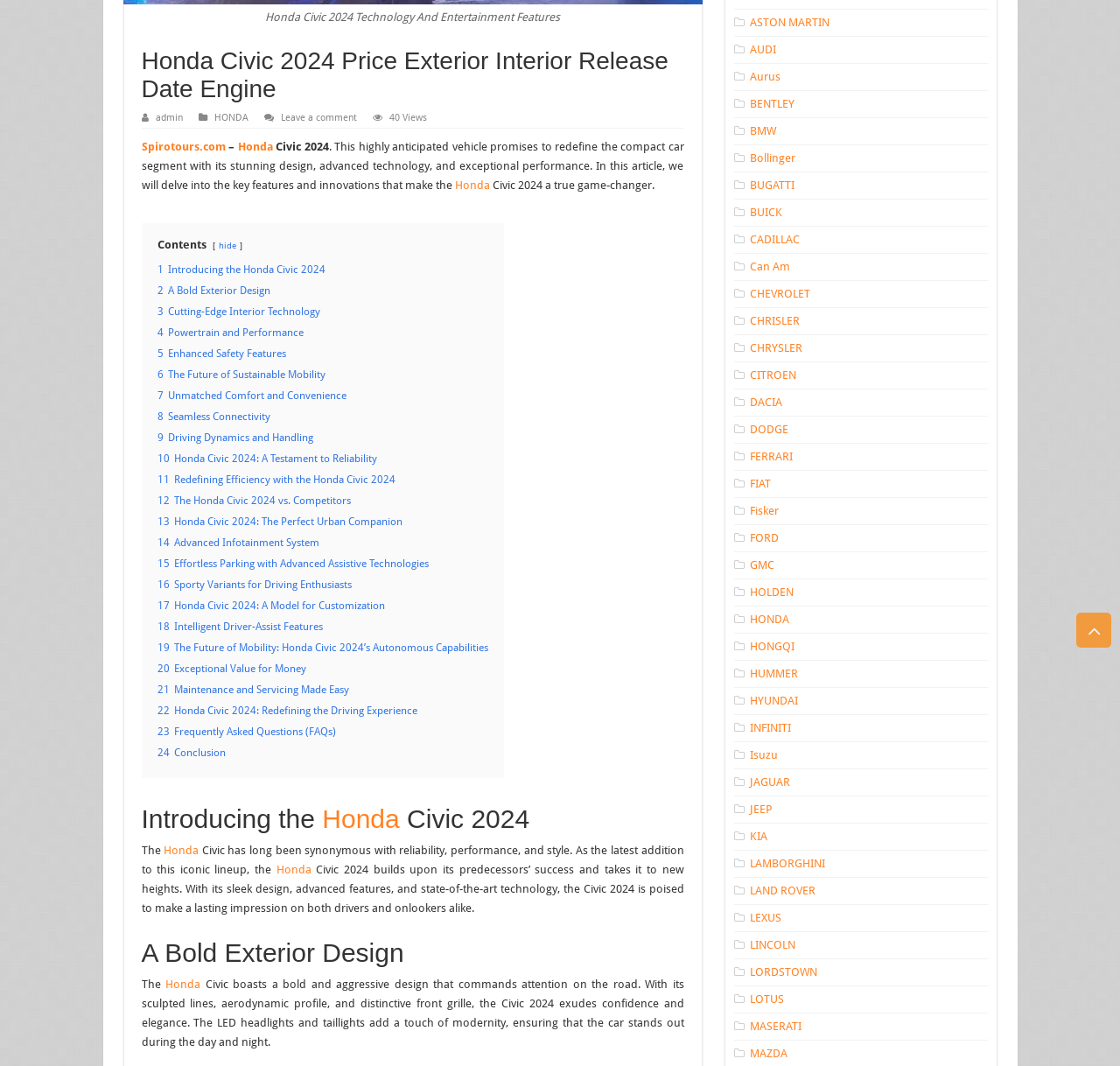Locate the bounding box coordinates of the UI element described by: "Aurus". The bounding box coordinates should consist of four float numbers between 0 and 1, i.e., [left, top, right, bottom].

[0.67, 0.066, 0.697, 0.078]